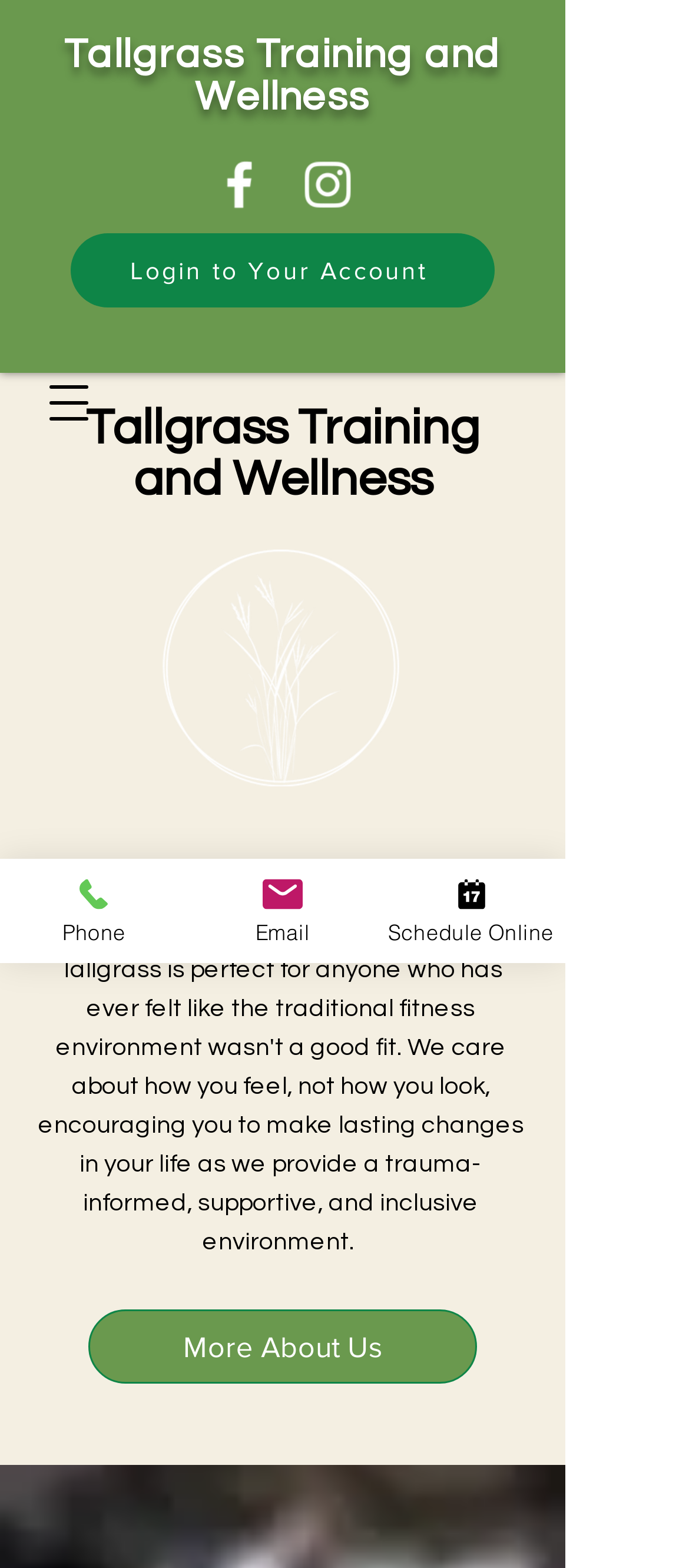Please identify the bounding box coordinates of the element that needs to be clicked to execute the following command: "Open navigation menu". Provide the bounding box using four float numbers between 0 and 1, formatted as [left, top, right, bottom].

[0.036, 0.229, 0.164, 0.285]